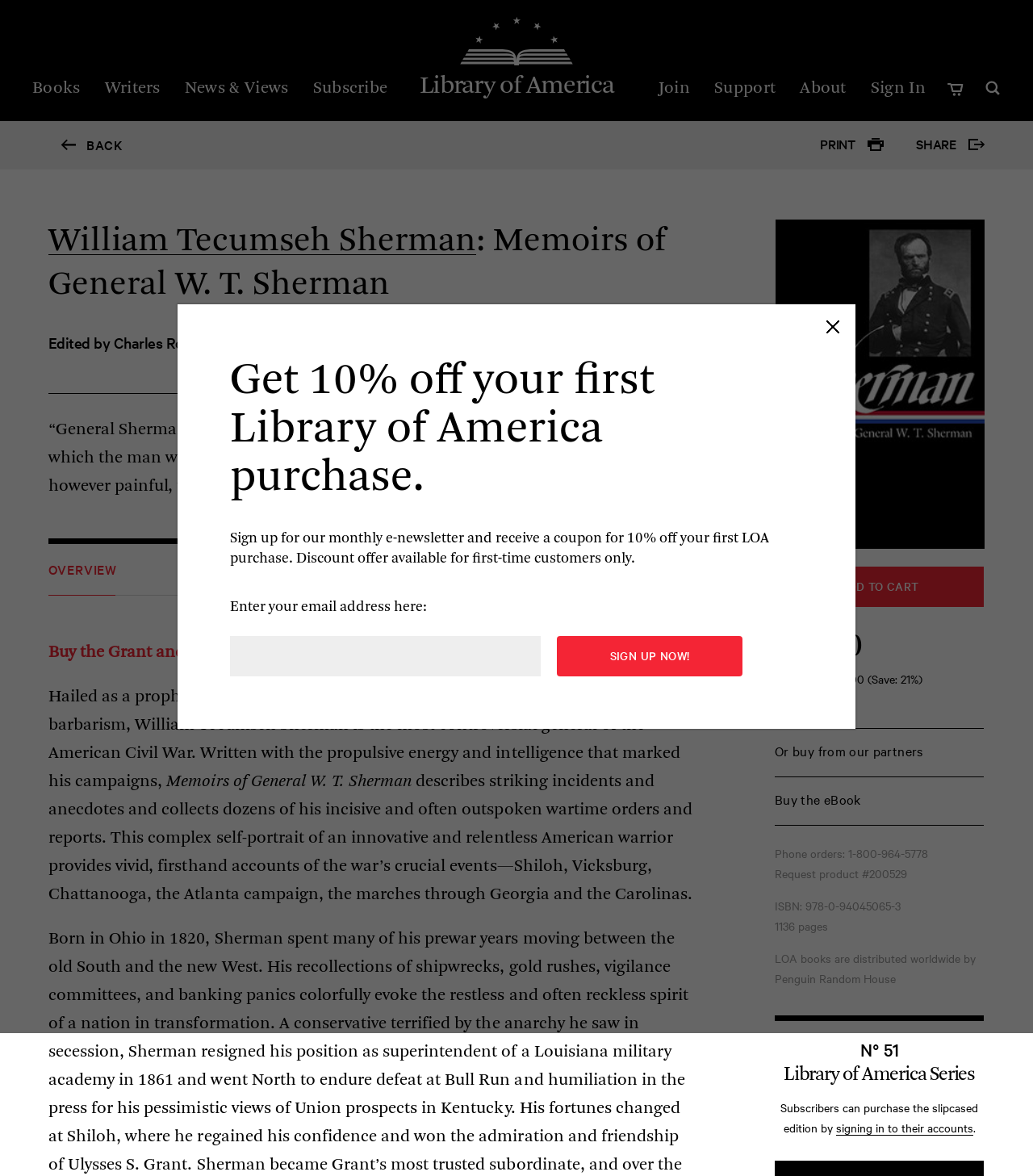Provide the bounding box coordinates of the section that needs to be clicked to accomplish the following instruction: "Search for something."

None